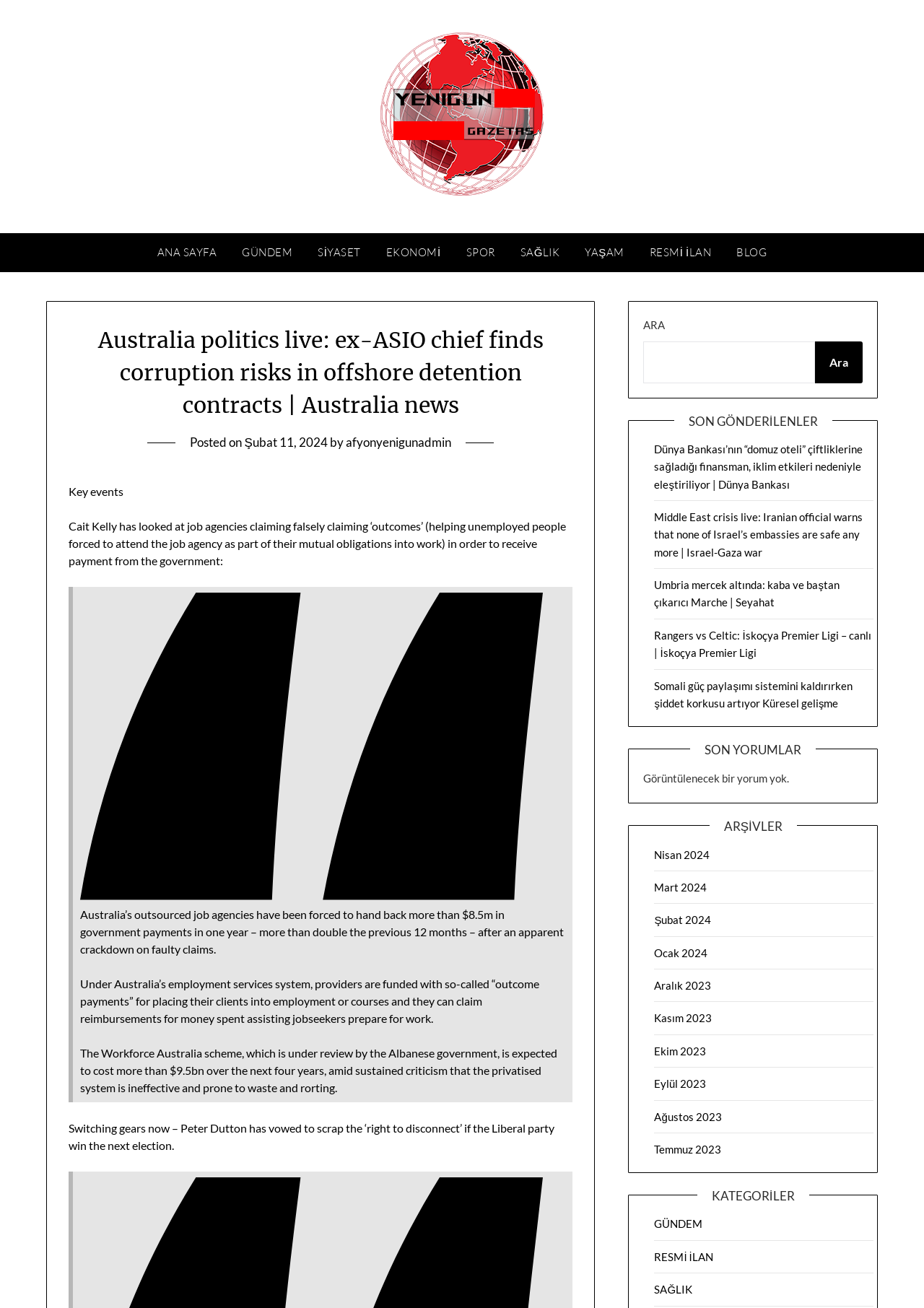Determine the bounding box coordinates of the clickable region to execute the instruction: "Go to the 'SON GÖNDERİLENLER' section". The coordinates should be four float numbers between 0 and 1, denoted as [left, top, right, bottom].

[0.73, 0.316, 0.9, 0.328]